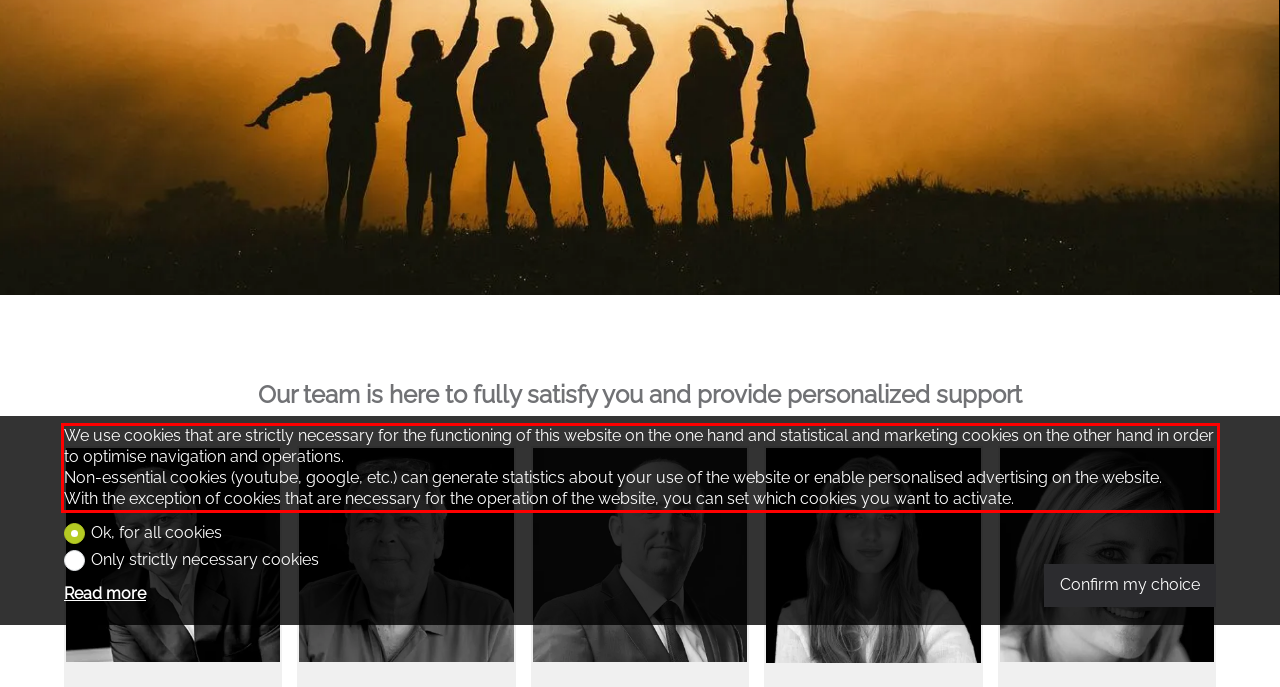Within the screenshot of the webpage, locate the red bounding box and use OCR to identify and provide the text content inside it.

We use cookies that are strictly necessary for the functioning of this website on the one hand and statistical and marketing cookies on the other hand in order to optimise navigation and operations. Non-essential cookies (youtube, google, etc.) can generate statistics about your use of the website or enable personalised advertising on the website. With the exception of cookies that are necessary for the operation of the website, you can set which cookies you want to activate.